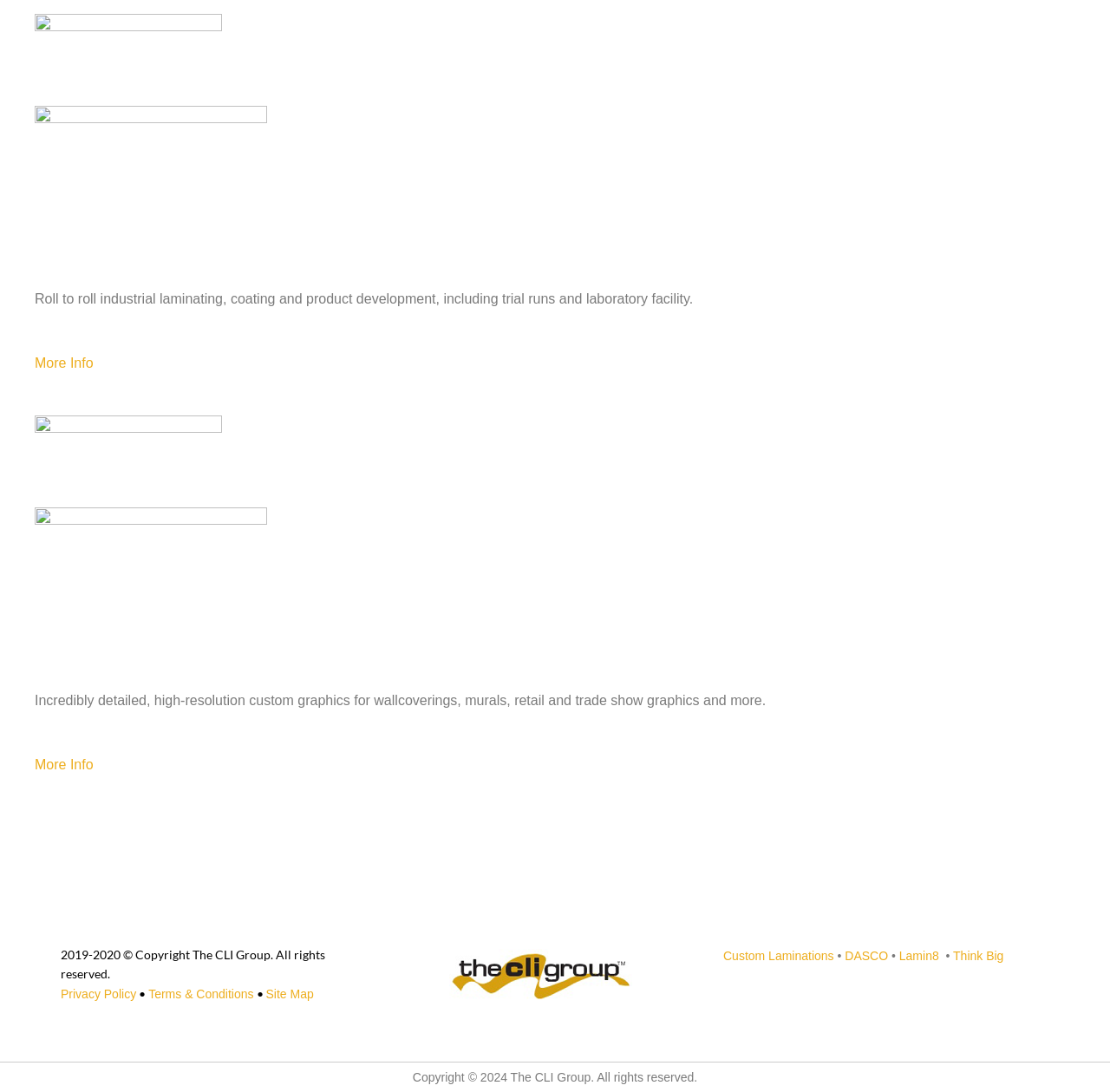Determine the bounding box coordinates of the clickable element to complete this instruction: "Go to the 'Custom Laminations' page". Provide the coordinates in the format of four float numbers between 0 and 1, [left, top, right, bottom].

[0.652, 0.869, 0.751, 0.881]